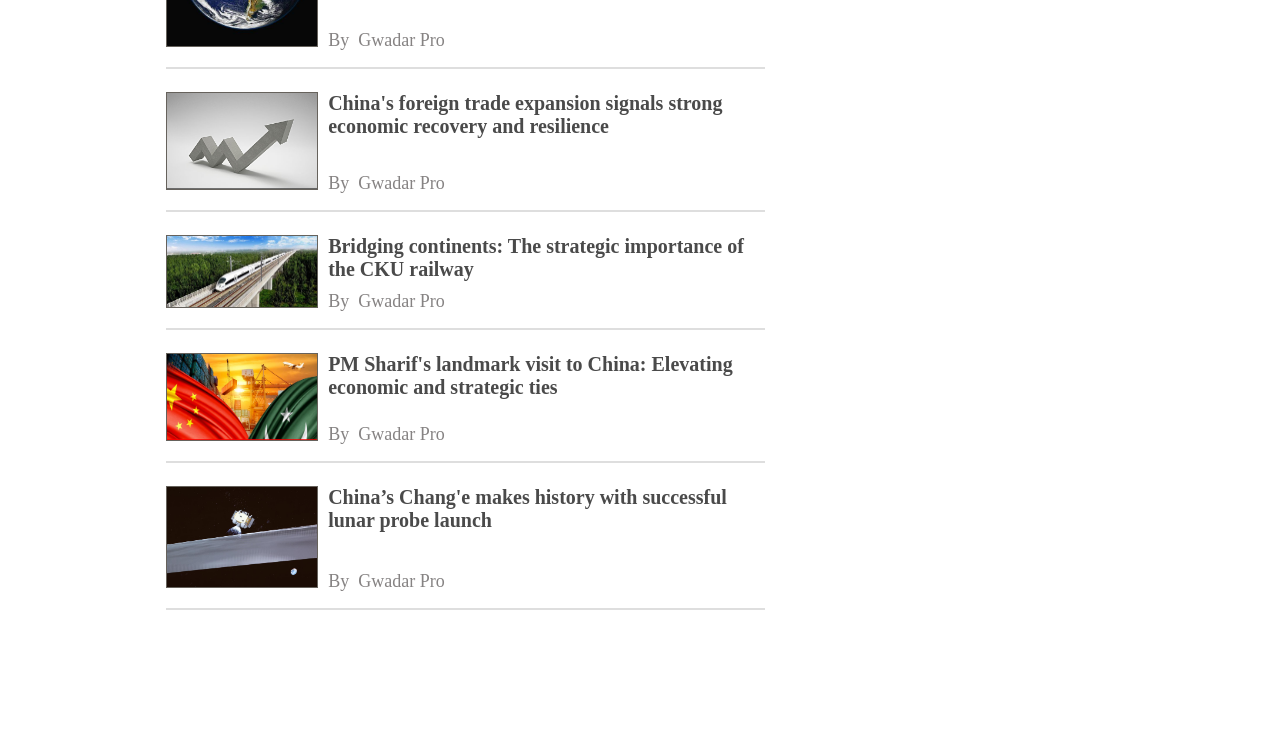Identify the bounding box coordinates of the element that should be clicked to fulfill this task: "Read news about China's foreign trade expansion". The coordinates should be provided as four float numbers between 0 and 1, i.e., [left, top, right, bottom].

[0.256, 0.125, 0.598, 0.188]